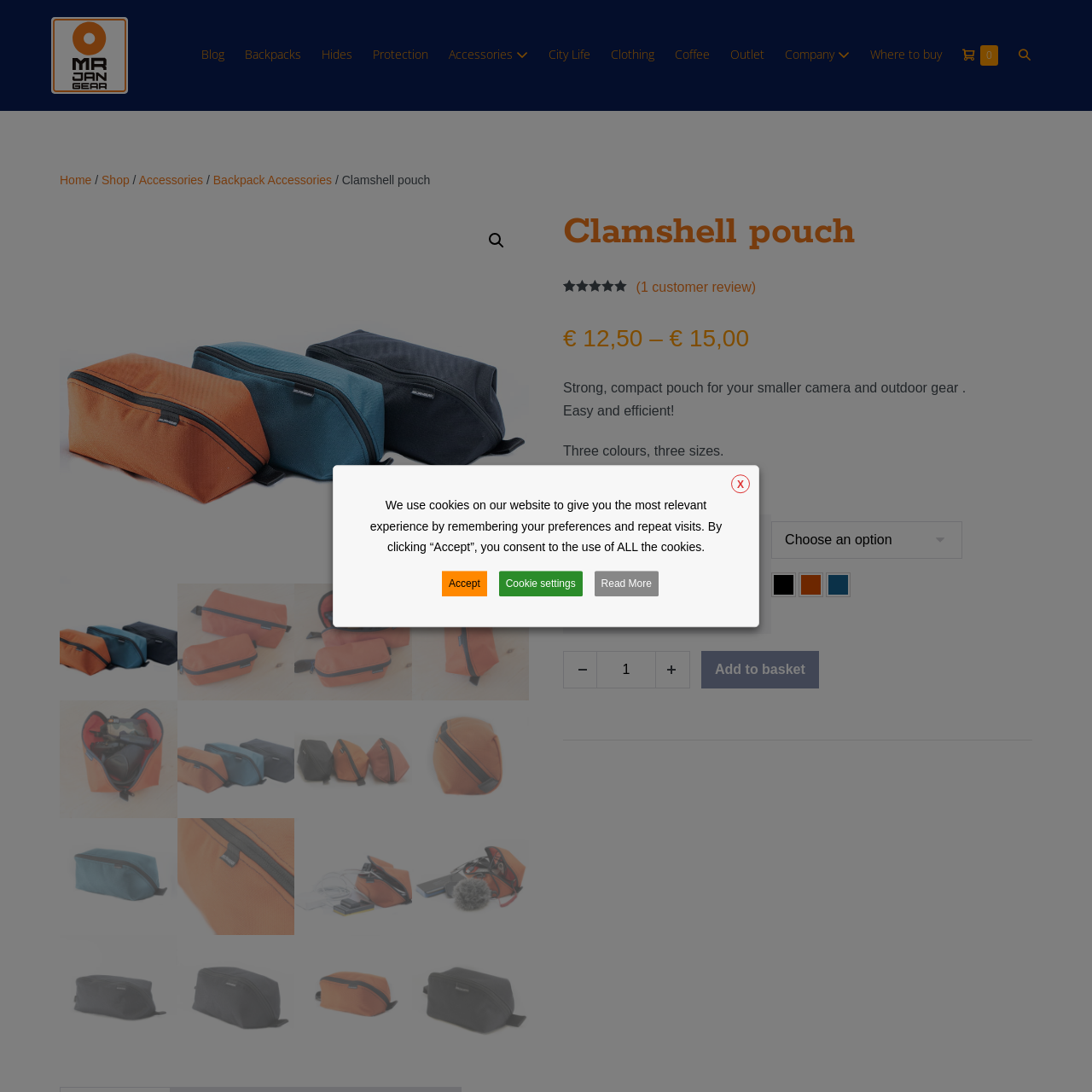Focus on the content inside the red-outlined area of the image and answer the ensuing question in detail, utilizing the information presented: How many colors is the pouch available in?

The caption states that the pouch is 'available in various colors and sizes', which implies that the pouch comes in multiple colors, but the exact number is not specified.